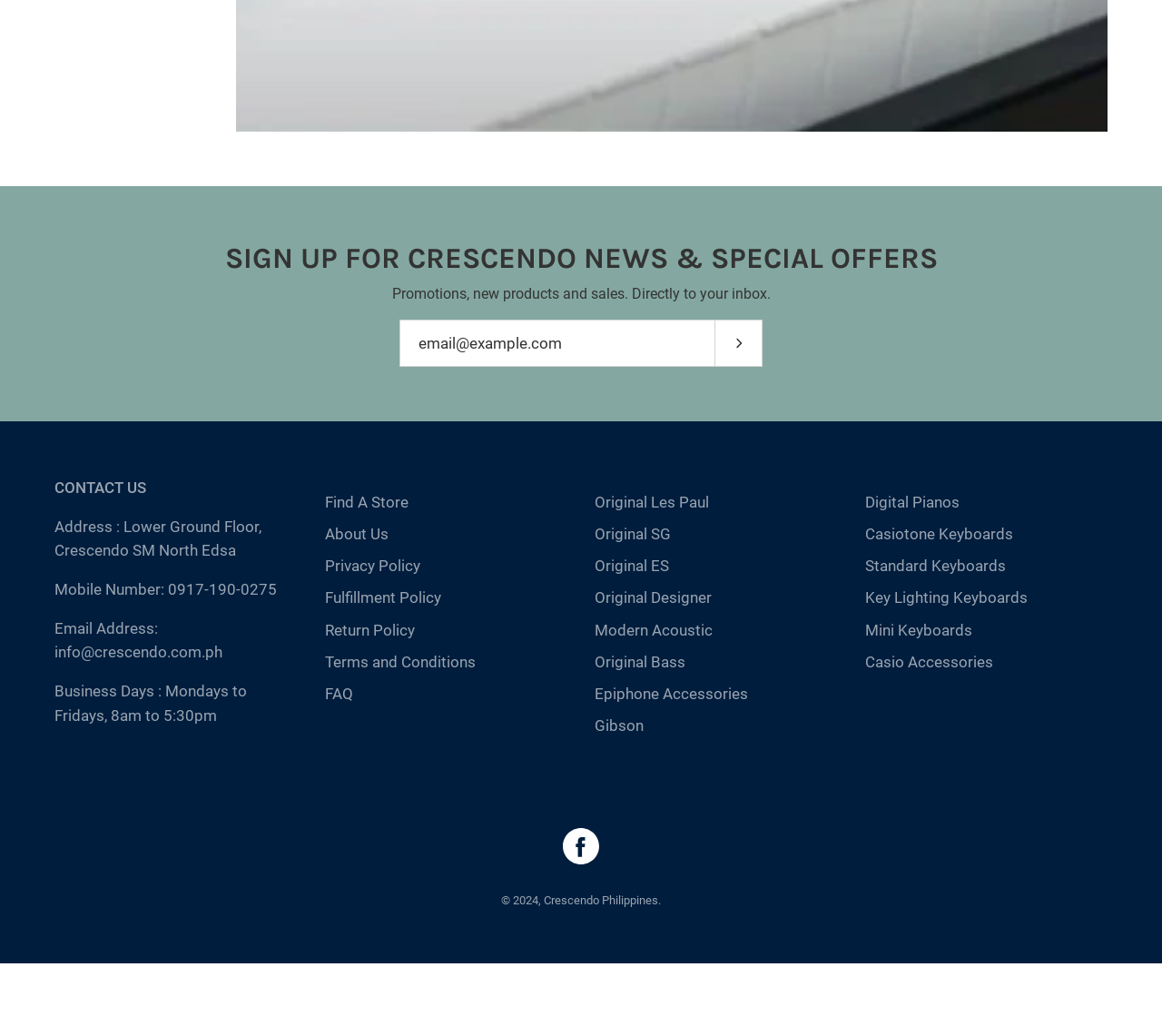Show the bounding box coordinates of the element that should be clicked to complete the task: "Enter email address".

[0.344, 0.308, 0.616, 0.354]